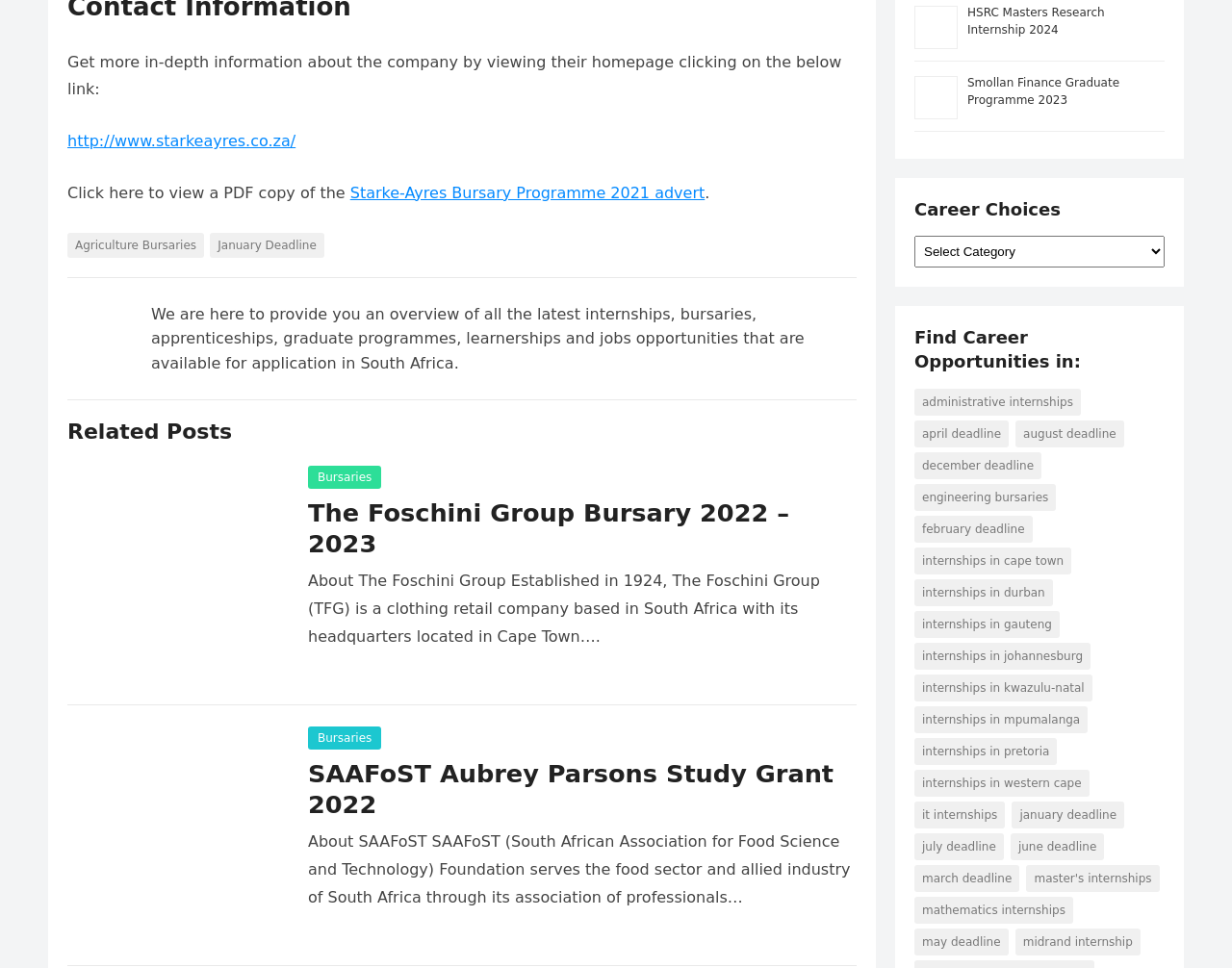What is the text of the first static text element on the webpage?
Using the image as a reference, answer the question with a short word or phrase.

Get more in-depth information about the company by viewing their homepage clicking on the below link: